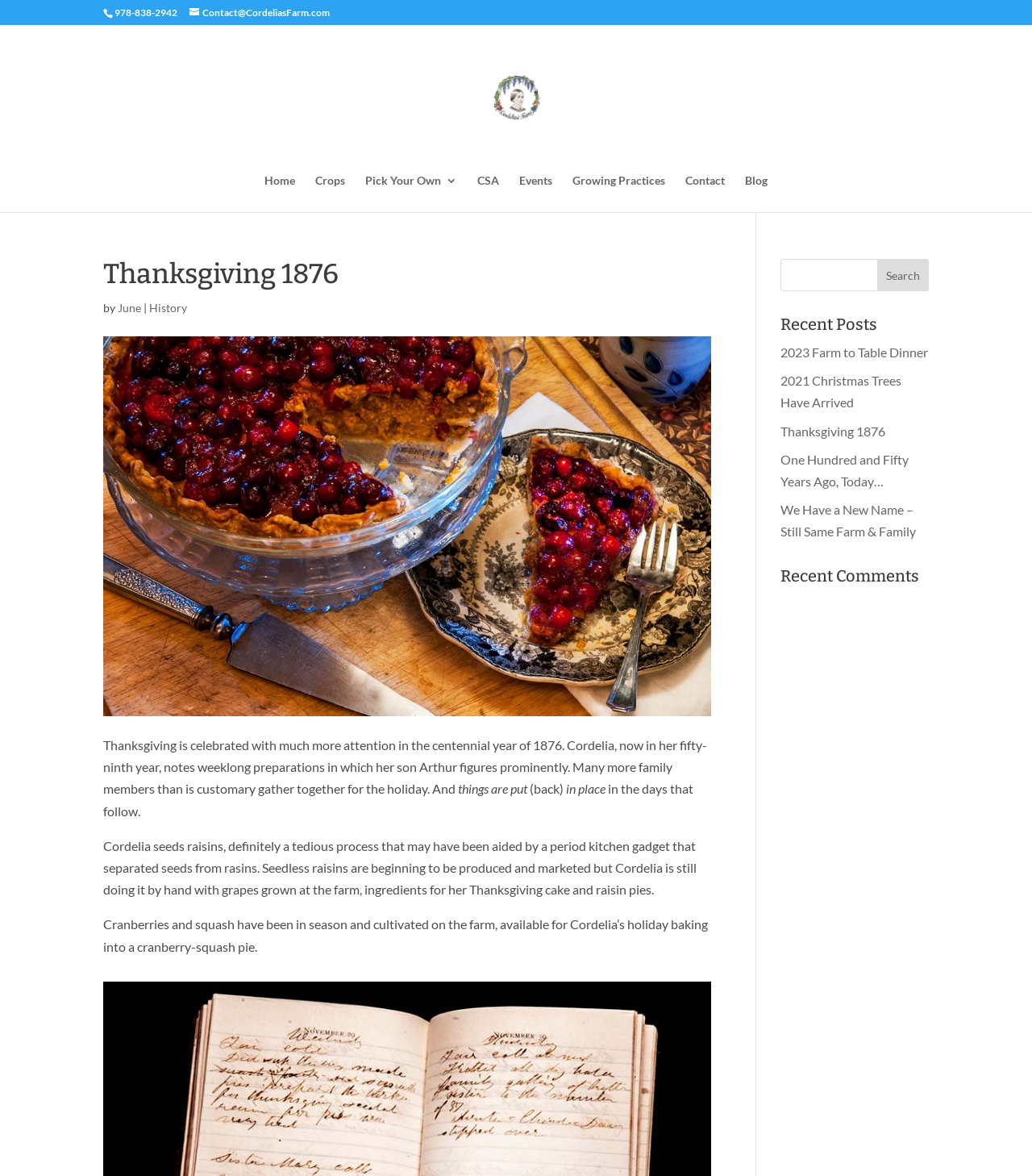Describe in detail what you see on the webpage.

This webpage is about Cordelia's Farm, specifically focusing on Thanksgiving in 1876. At the top, there is a phone number and an email address. Below that, there is a logo of Cordelia's Farm, which is an image with a link to the farm's homepage. 

To the right of the logo, there is a navigation menu with links to different sections of the website, including Home, Crops, Pick Your Own 3, CSA, Events, Growing Practices, Contact, and Blog.

Below the navigation menu, there is a heading that reads "Thanksgiving 1876" followed by a brief description of the holiday in 1876, written by Cordelia. The text describes how Cordelia and her family prepared for the holiday, including cooking and baking.

On the right side of the page, there is a search bar with a search button. Below the search bar, there is a section titled "Recent Posts" with links to several blog posts, including "2023 Farm to Table Dinner", "2021 Christmas Trees Have Arrived", and "Thanksgiving 1876". 

Further down, there is a section titled "Recent Comments", but it does not contain any comments.